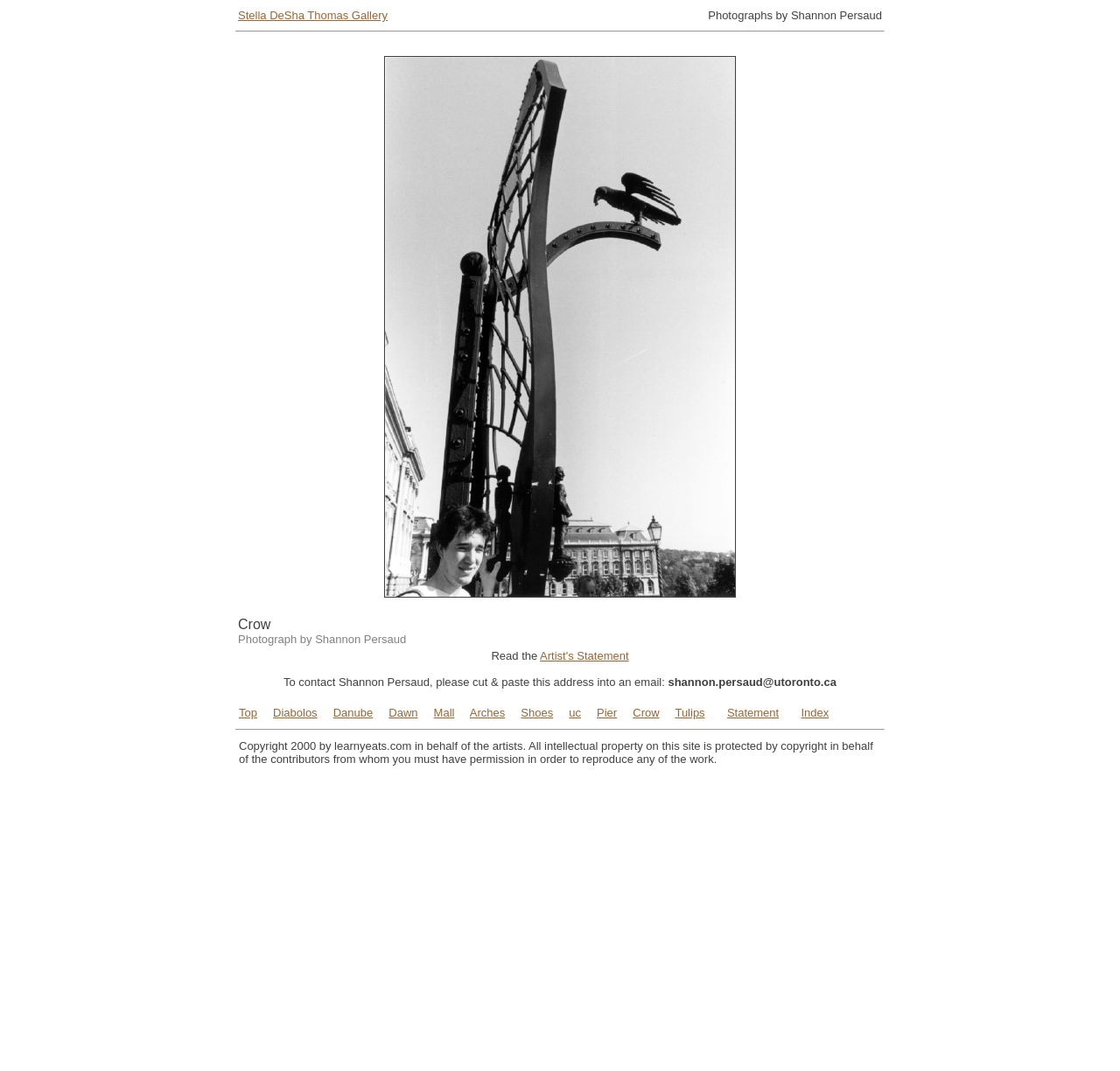Find the bounding box coordinates of the clickable area that will achieve the following instruction: "Explore the 'Steam Highwayman' link".

None